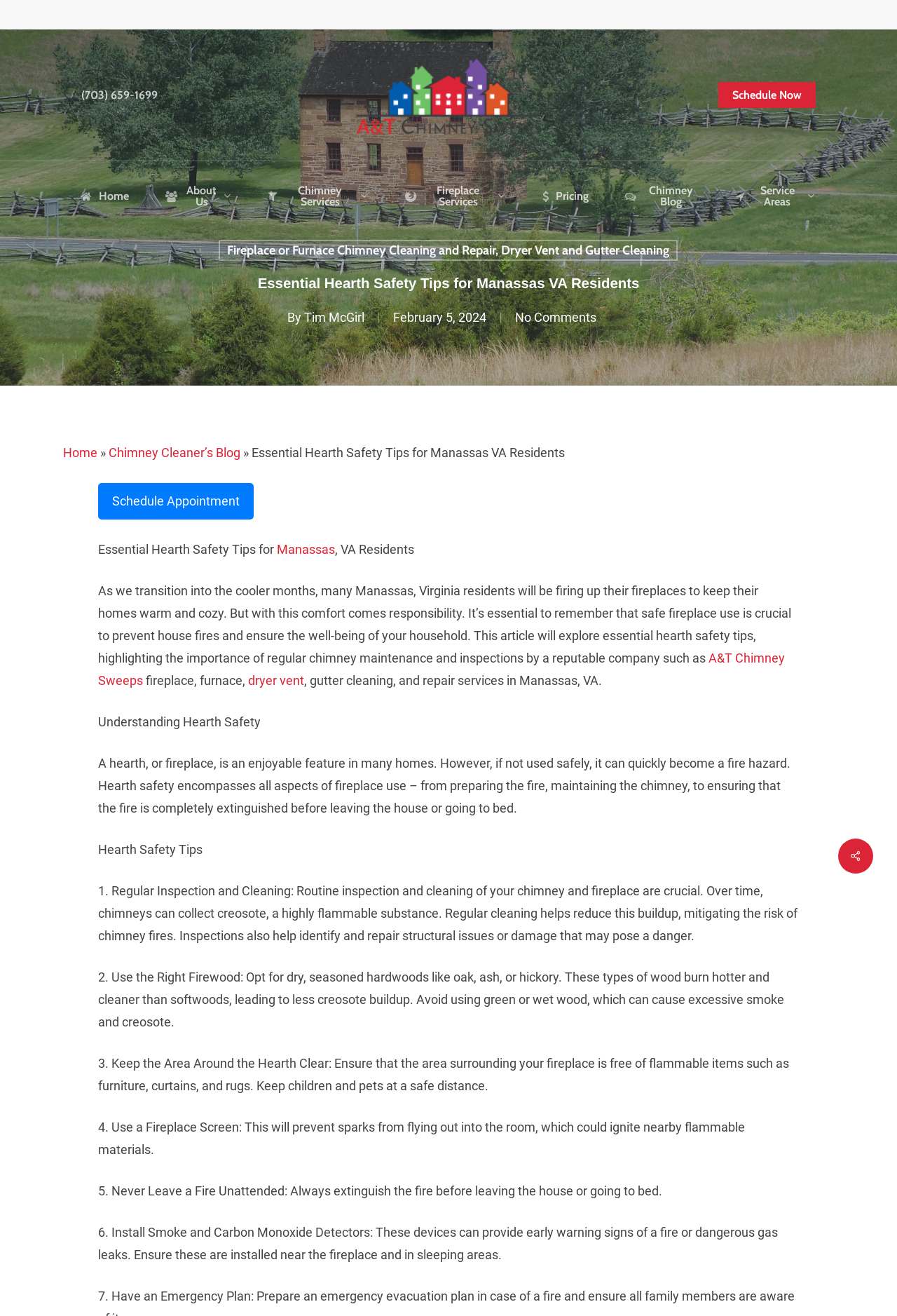Locate the bounding box coordinates of the region to be clicked to comply with the following instruction: "Learn about Chimney Services". The coordinates must be four float numbers between 0 and 1, in the form [left, top, right, bottom].

[0.299, 0.141, 0.411, 0.158]